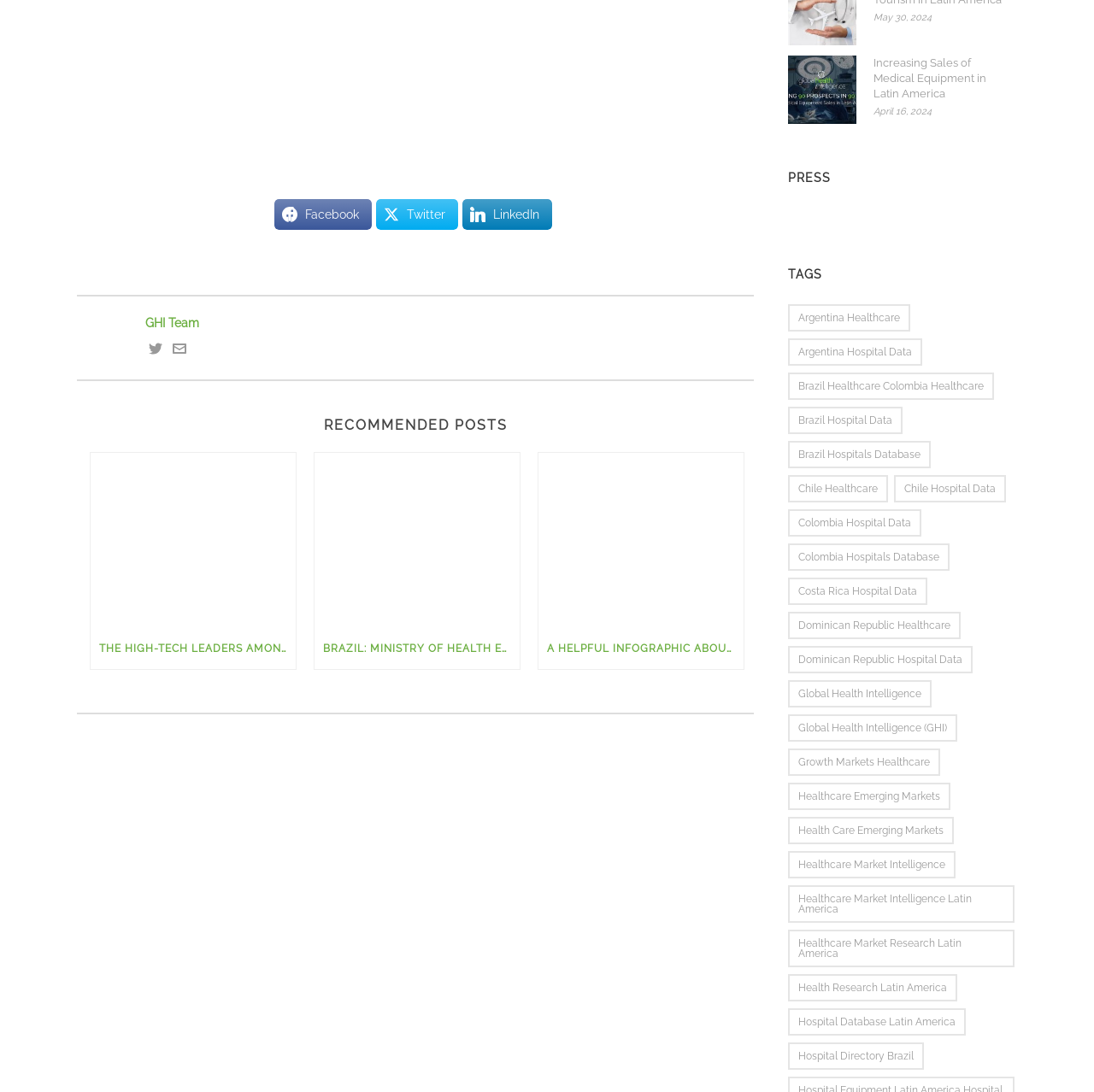Predict the bounding box of the UI element based on the description: "http://n2t.net/ark:/65665/ng49ca746a7-44f0-704b-e053-15f76fa0b4fa". The coordinates should be four float numbers between 0 and 1, formatted as [left, top, right, bottom].

None